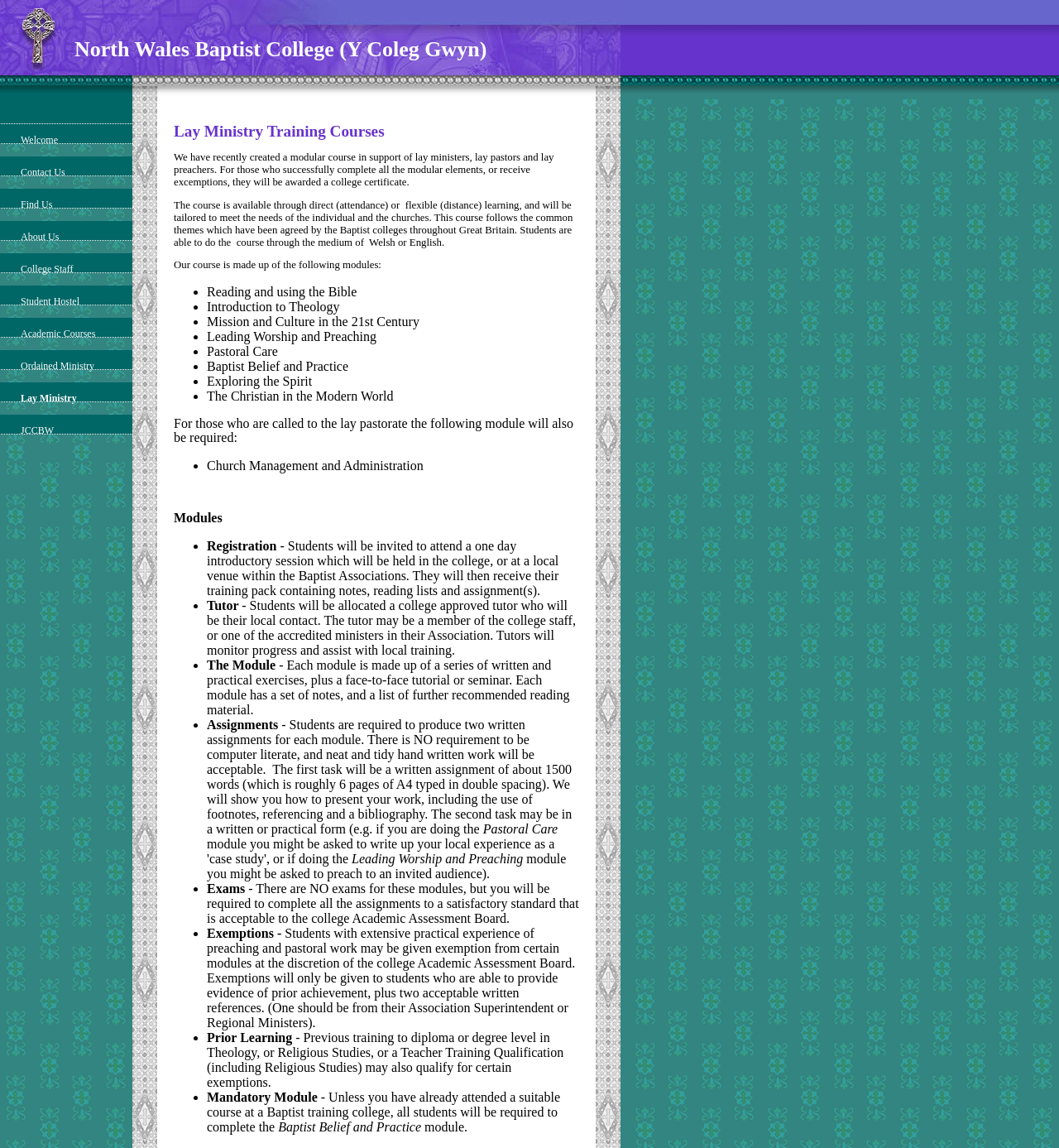Are there any exams for the modules?
Provide a comprehensive and detailed answer to the question.

According to the webpage, there are no exams for the modules, but students are required to complete all the assignments to a satisfactory standard that is acceptable to the college Academic Assessment Board.